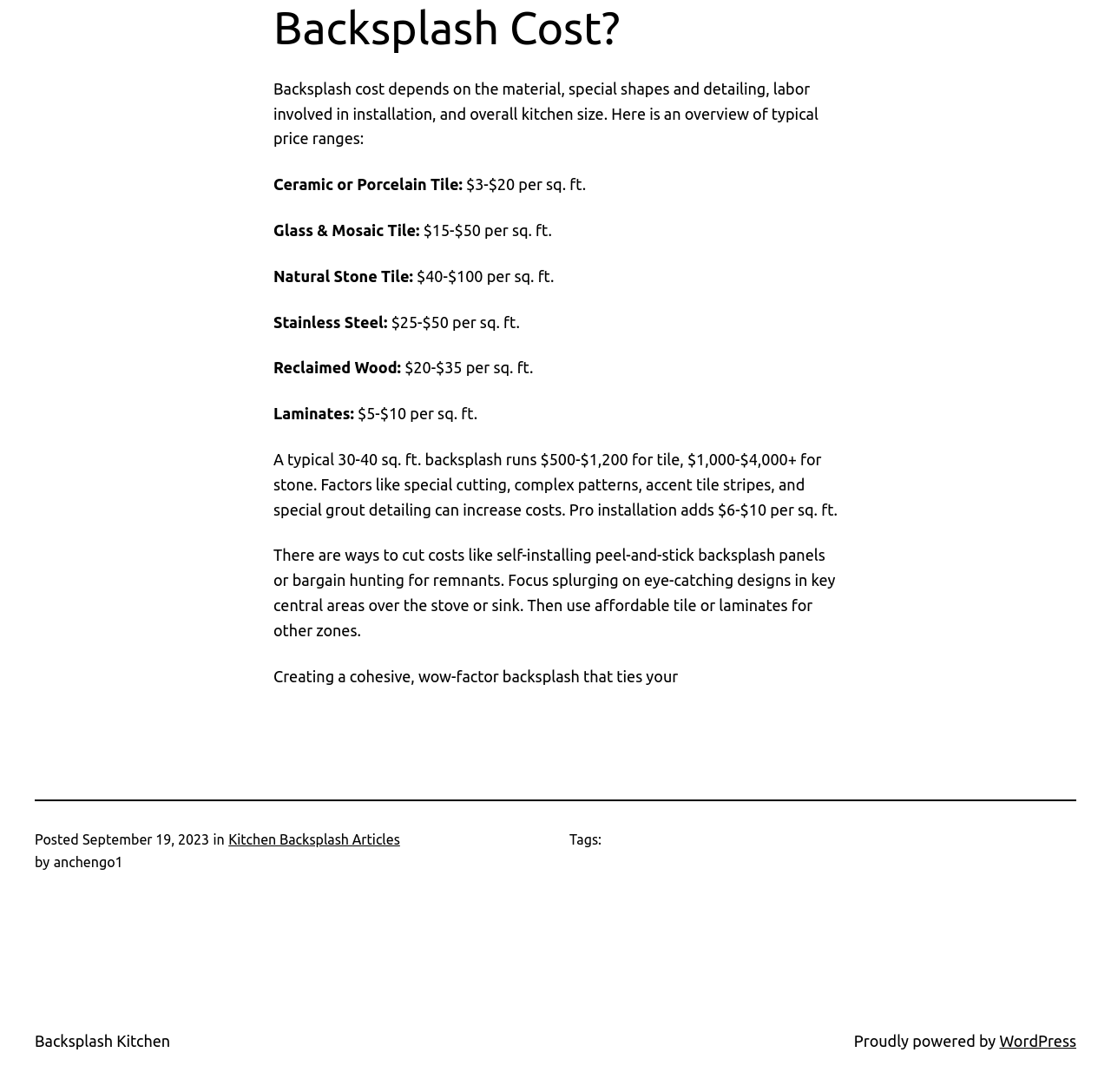Provide a brief response to the question below using one word or phrase:
Who posted the article?

anchengo1